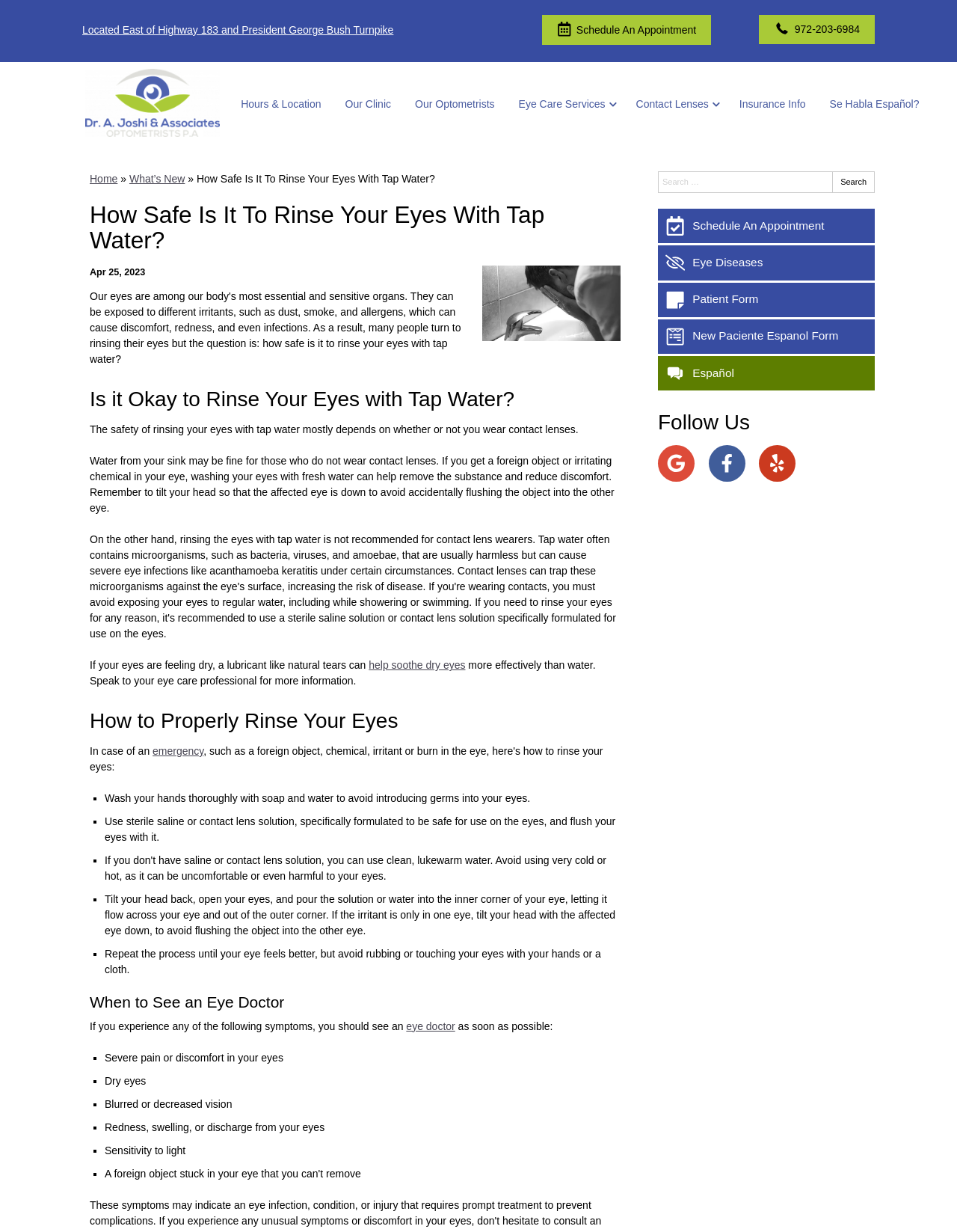What should you do if you experience severe pain in your eyes?
From the details in the image, answer the question comprehensively.

I found the answer by reading the section 'When to See an Eye Doctor' which lists several symptoms, including severe pain or discomfort in your eyes, and advises to see an eye doctor as soon as possible if you experience any of these symptoms.